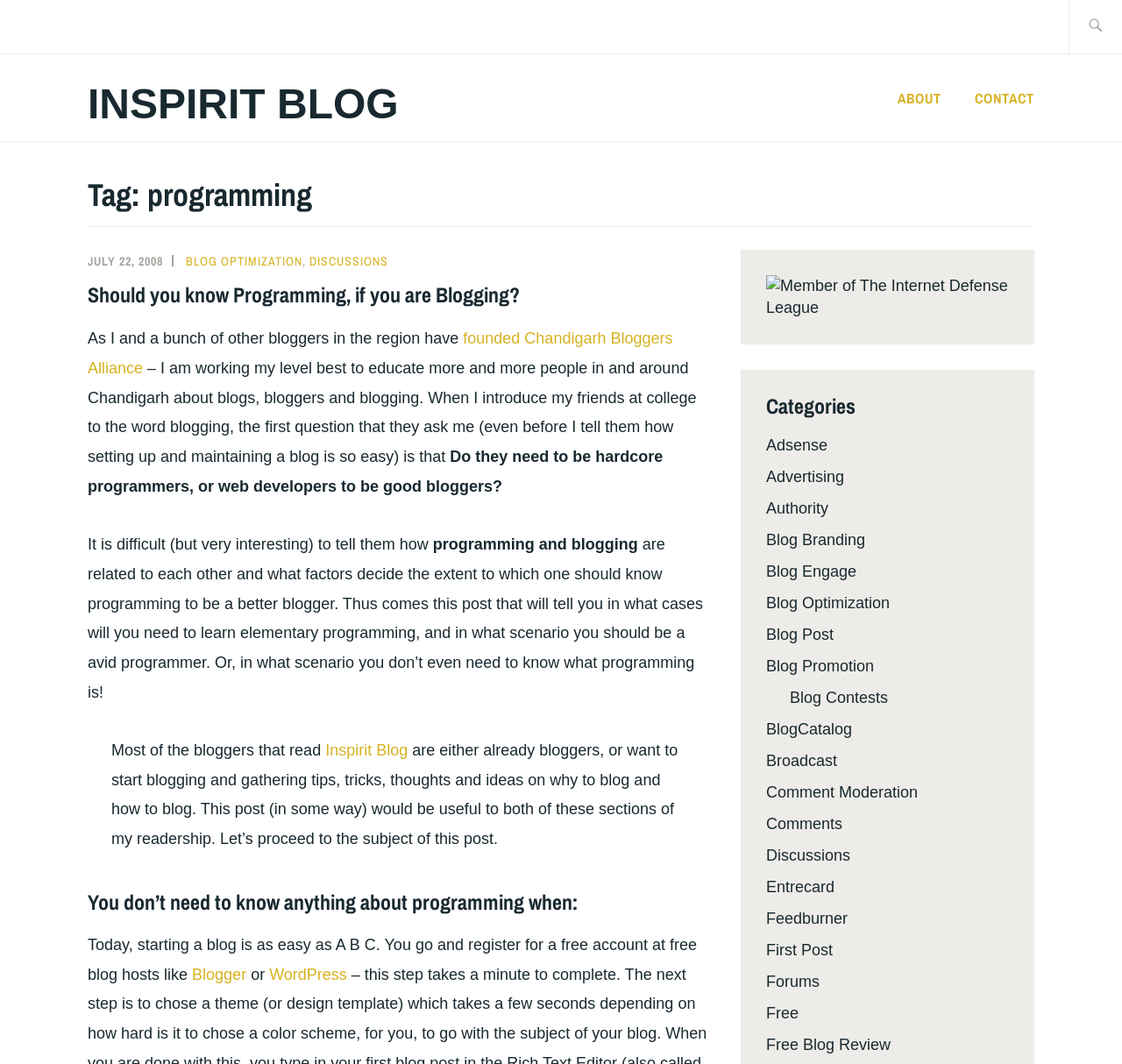Can you find the bounding box coordinates of the area I should click to execute the following instruction: "Search for something"?

[0.988, 0.0, 1.0, 0.05]